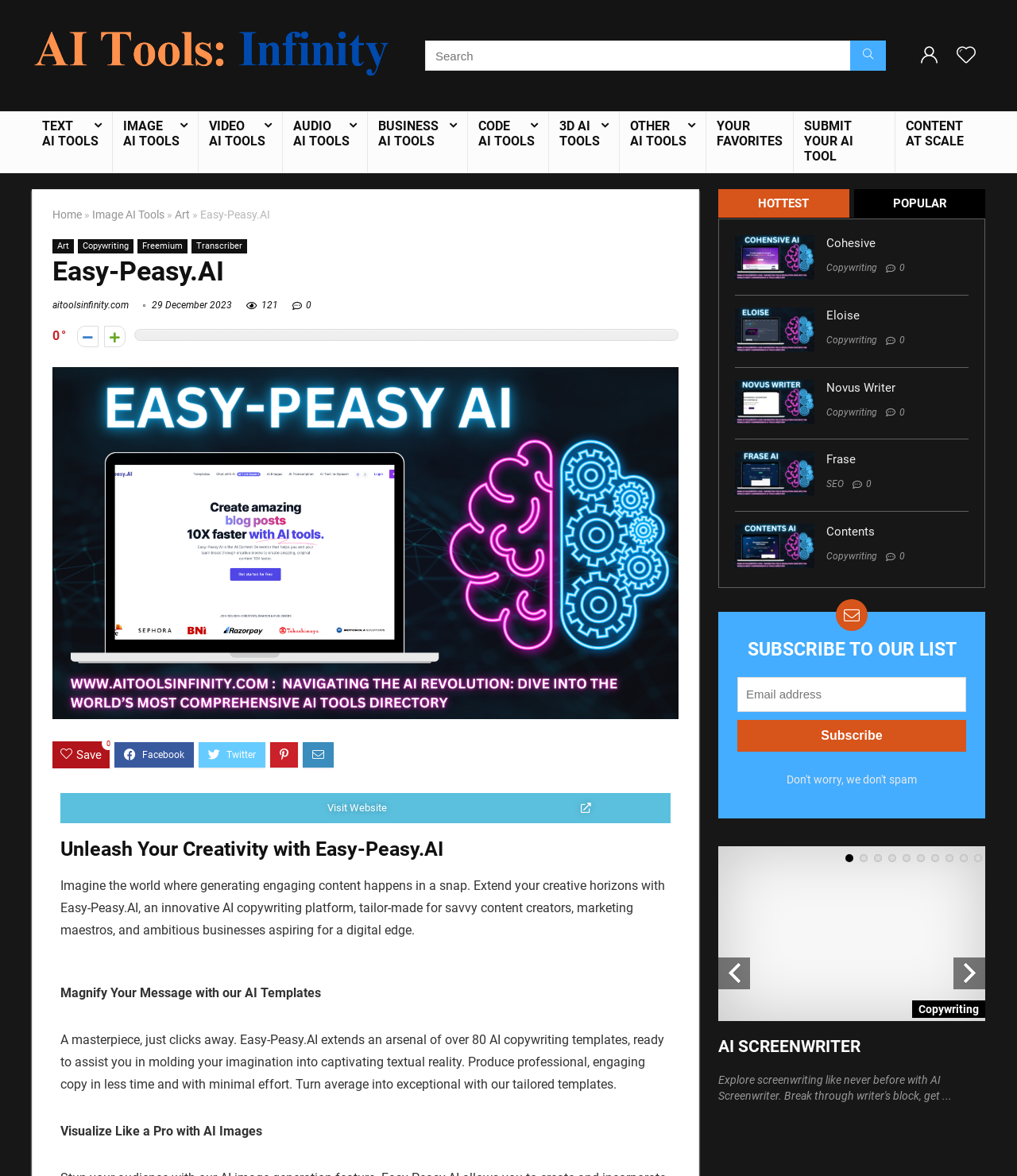Identify the bounding box for the element characterized by the following description: "alt="Vote up" title="Vote up"".

[0.102, 0.277, 0.123, 0.295]